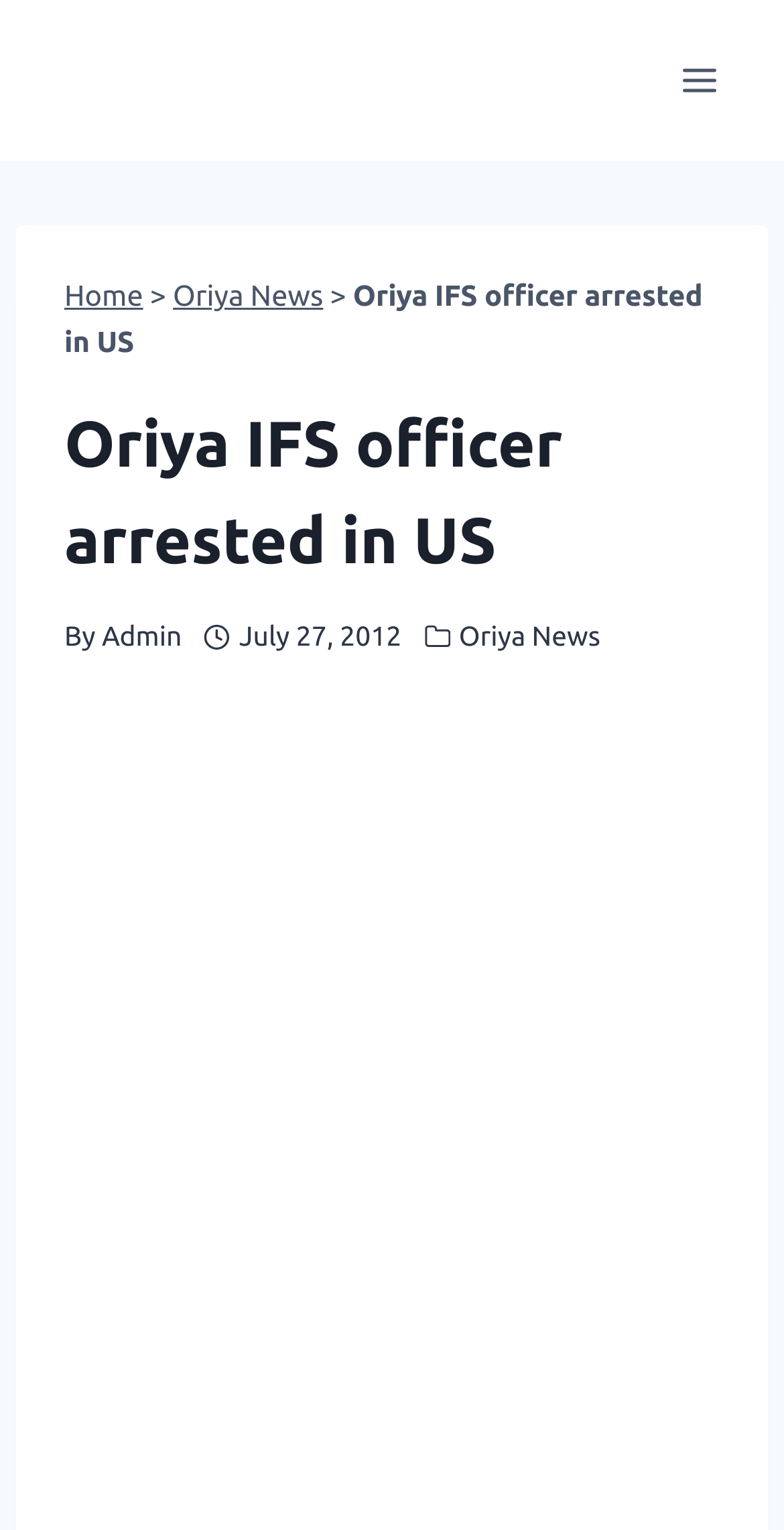What is the category of the news article?
Based on the content of the image, thoroughly explain and answer the question.

I determined the category by looking at the link 'Oriya News' under the 'Categories' image, which suggests that the news article belongs to the 'Oriya News' category.